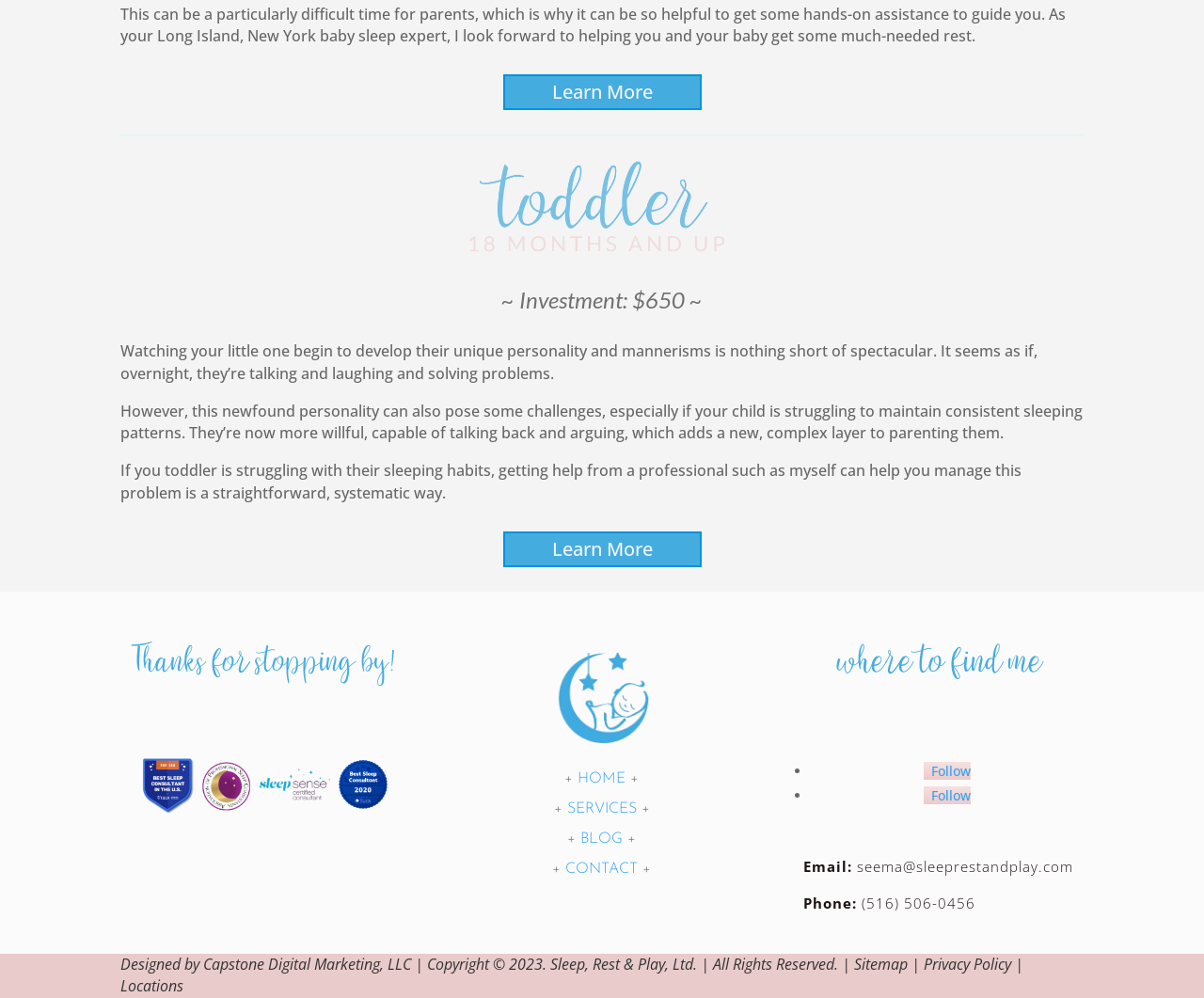Given the description Follow, predict the bounding box coordinates of the UI element. Ensure the coordinates are in the format (top-left x, top-left y, bottom-right x, bottom-right y) and all values are between 0 and 1.

[0.767, 0.763, 0.806, 0.781]